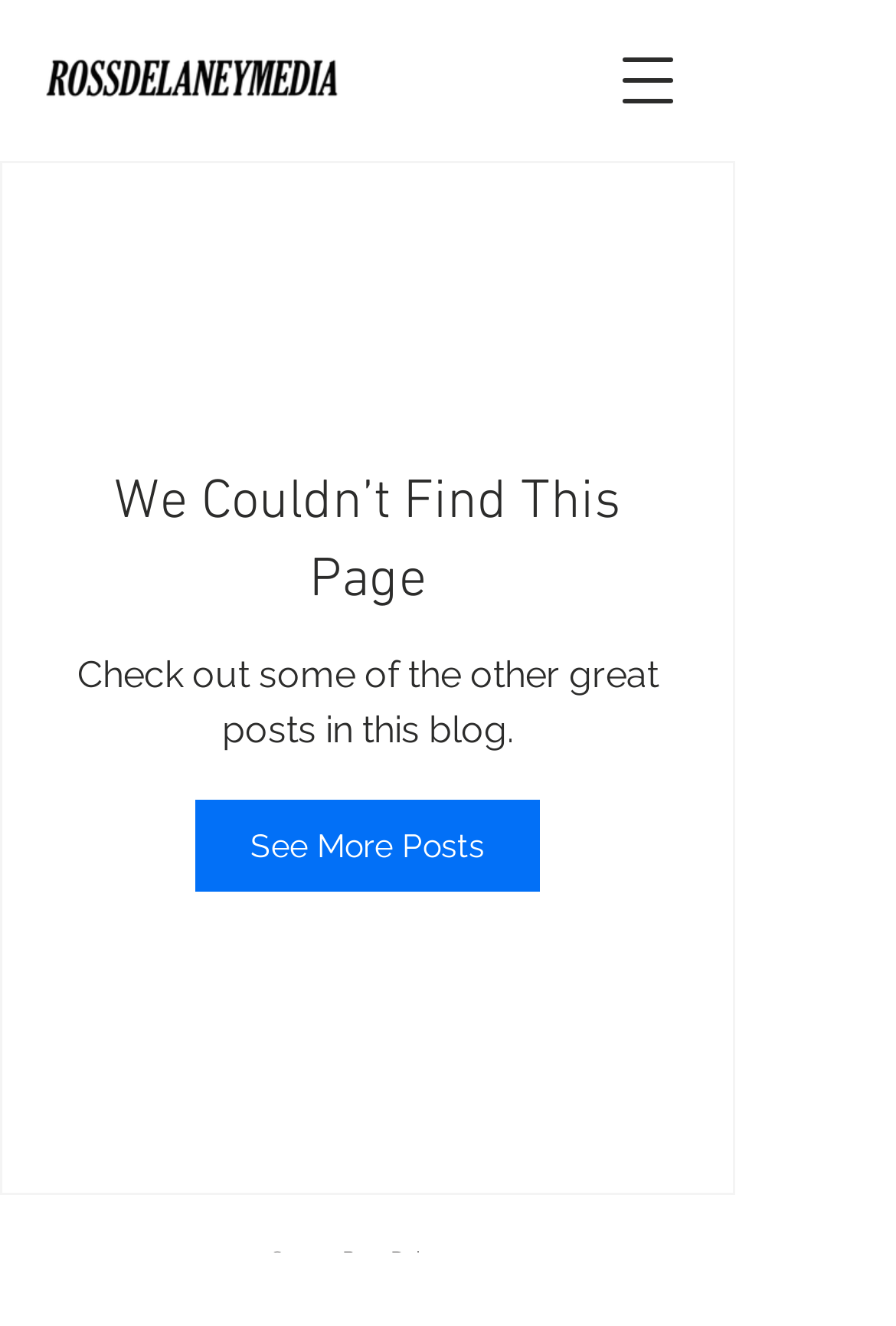Bounding box coordinates are to be given in the format (top-left x, top-left y, bottom-right x, bottom-right y). All values must be floating point numbers between 0 and 1. Provide the bounding box coordinate for the UI element described as: See More Posts

[0.218, 0.603, 0.603, 0.672]